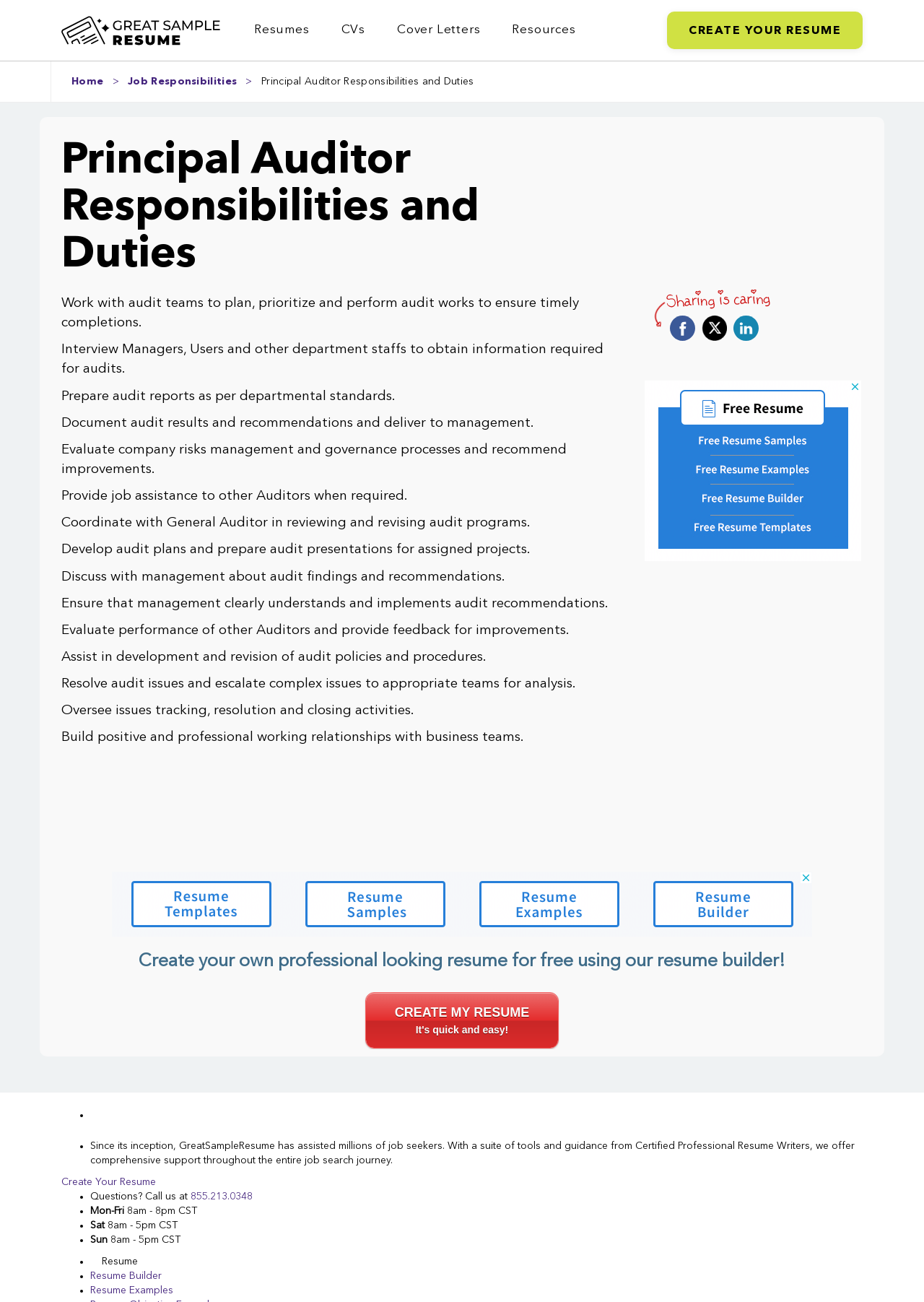Please find the bounding box for the UI element described by: "alt="GSR logo"".

[0.098, 0.852, 0.376, 0.86]